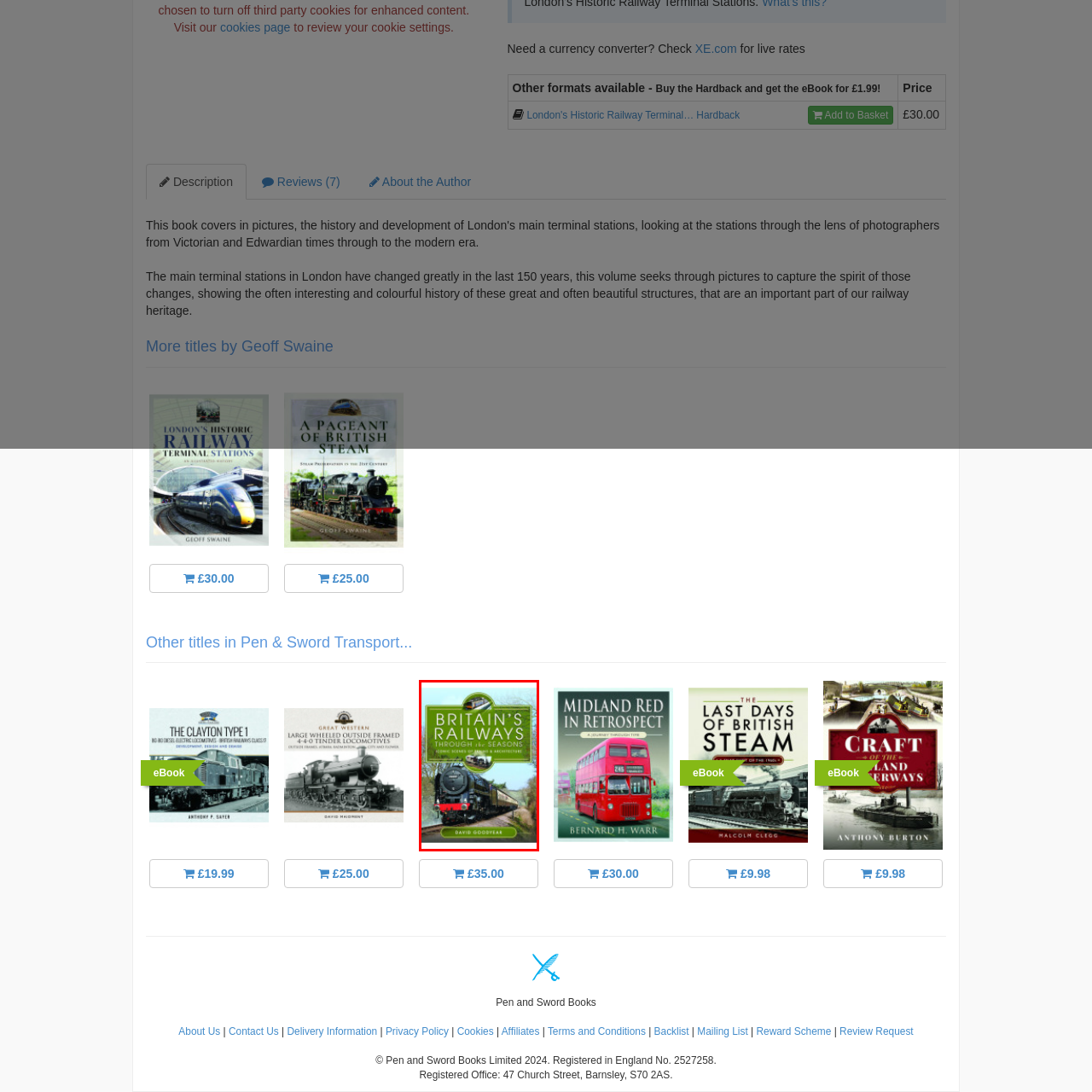What is the background color of the book cover?
Examine the image inside the red bounding box and give an in-depth answer to the question, using the visual evidence provided.

The background color of the book cover is vibrant green, which symbolizes the lush environments through which the railways travel.